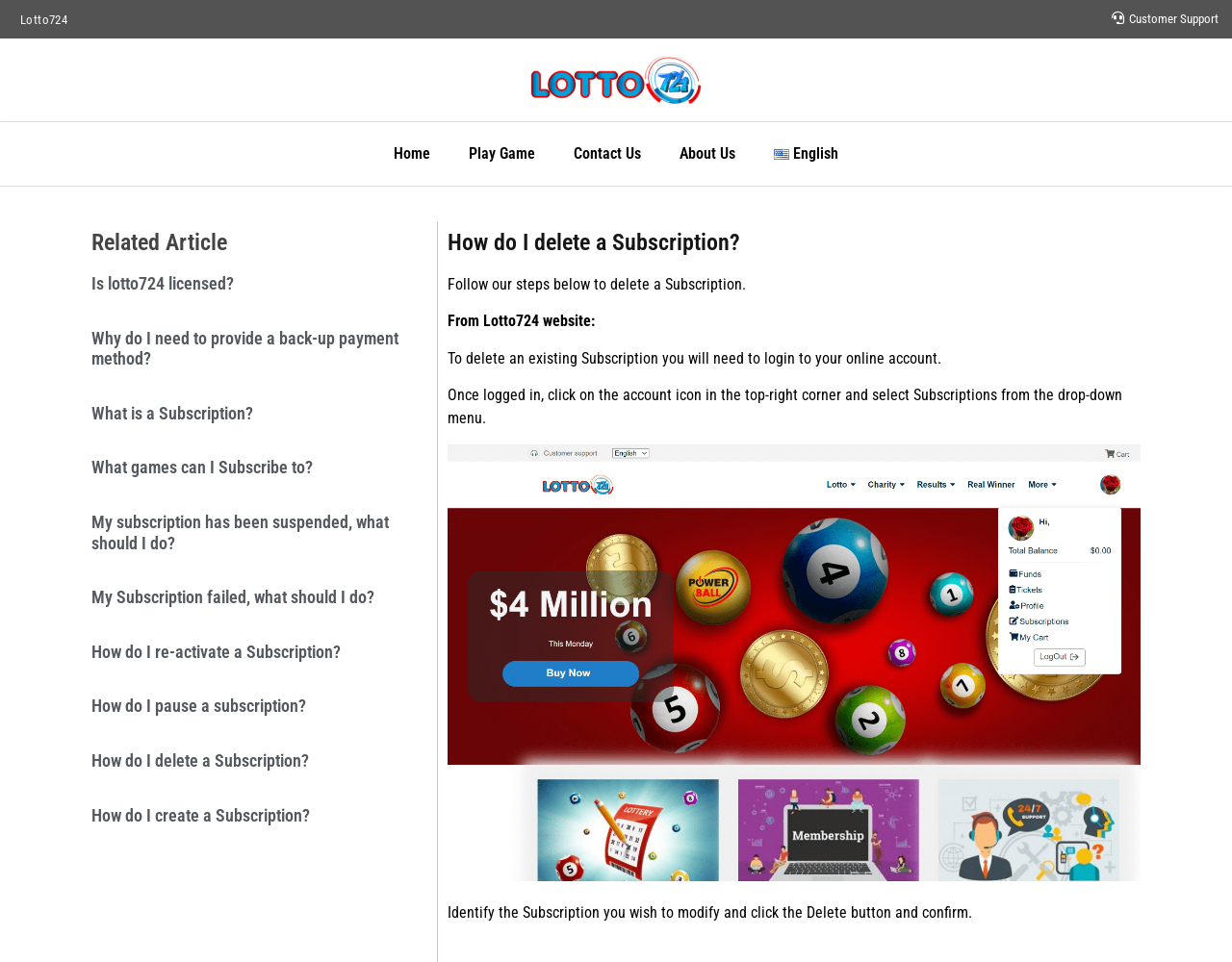What is the language of the webpage?
Look at the image and respond with a one-word or short-phrase answer.

English